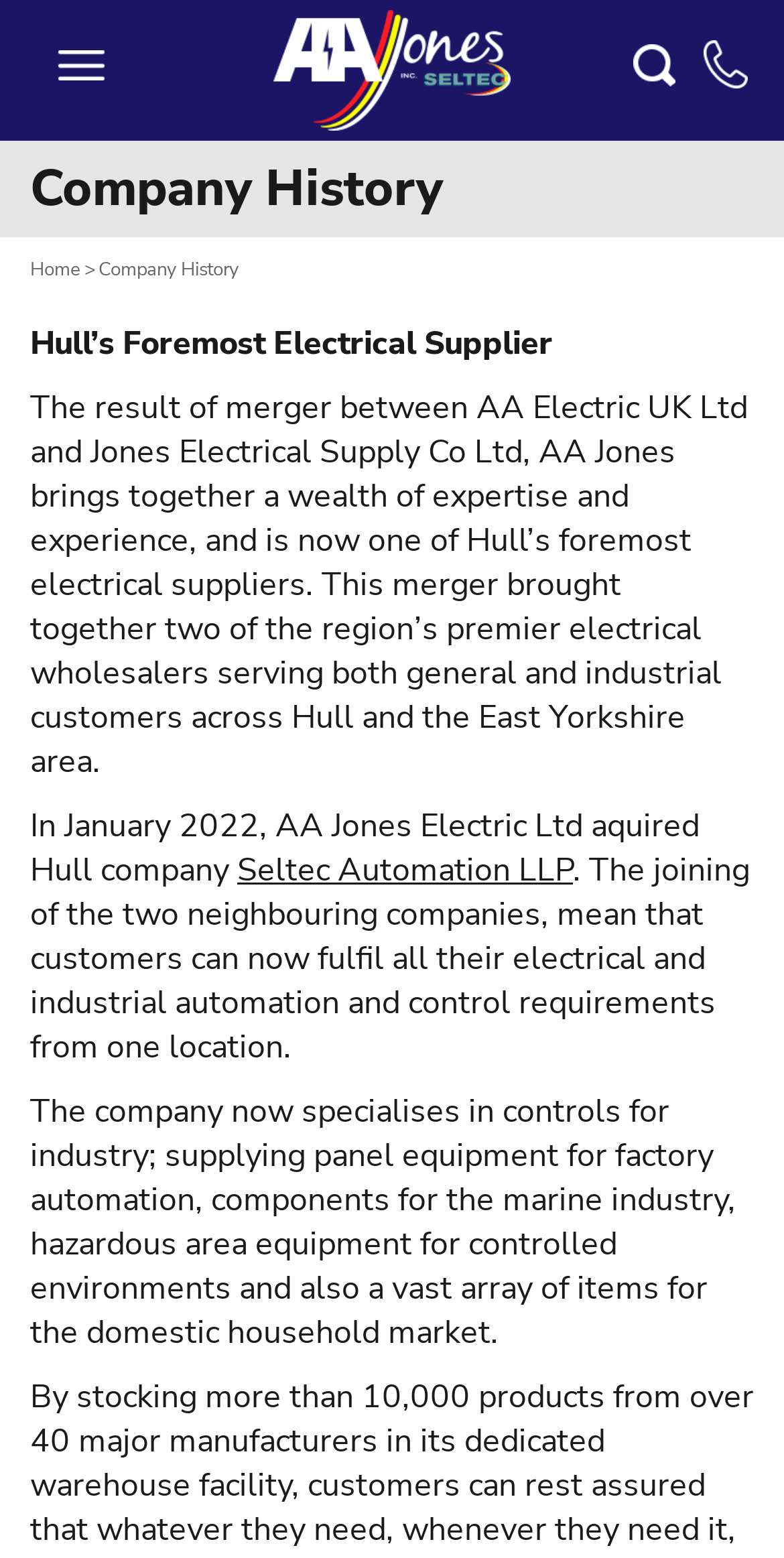Explain in detail what is displayed on the webpage.

The webpage is about the company history of AA Jones Electric. At the top left, there is a menu icon, and at the top right, there is an image with a phone number "01482 589015". Below the phone number, there is a link to the company's homepage, "AA Jones Electric", accompanied by the company's logo. 

Next to the company logo, there is a search bar with a "GO" button and a placeholder text "Enter your search here...". Below the search bar, there is a heading "Company History" that spans almost the entire width of the page. 

Under the heading, there is a link to the "Home" page, followed by a brief company history description "Hull’s Foremost Electrical Supplier". The main content of the page is a paragraph that describes the merger between AA Electric UK Ltd and Jones Electrical Supply Co Ltd, resulting in AA Jones Electric, a leading electrical supplier in Hull and East Yorkshire. 

The text continues to describe the company's acquisition of Seltec Automation LLP in January 2022, and how the merger enables customers to fulfill all their electrical and industrial automation and control requirements from one location. The company's specialties are listed, including controls for industry, panel equipment, components for the marine industry, and hazardous area equipment.